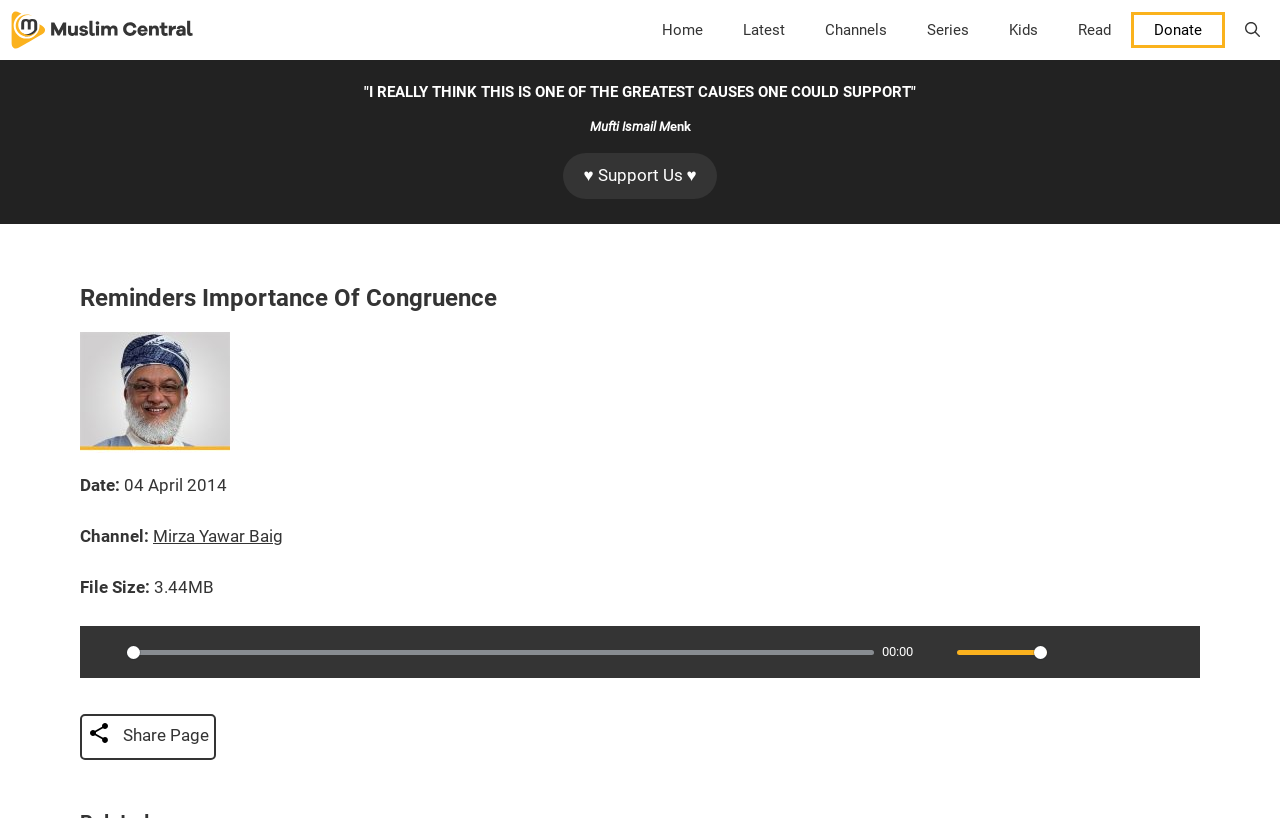Find the bounding box coordinates of the element's region that should be clicked in order to follow the given instruction: "Open the search bar". The coordinates should consist of four float numbers between 0 and 1, i.e., [left, top, right, bottom].

[0.957, 0.0, 1.0, 0.073]